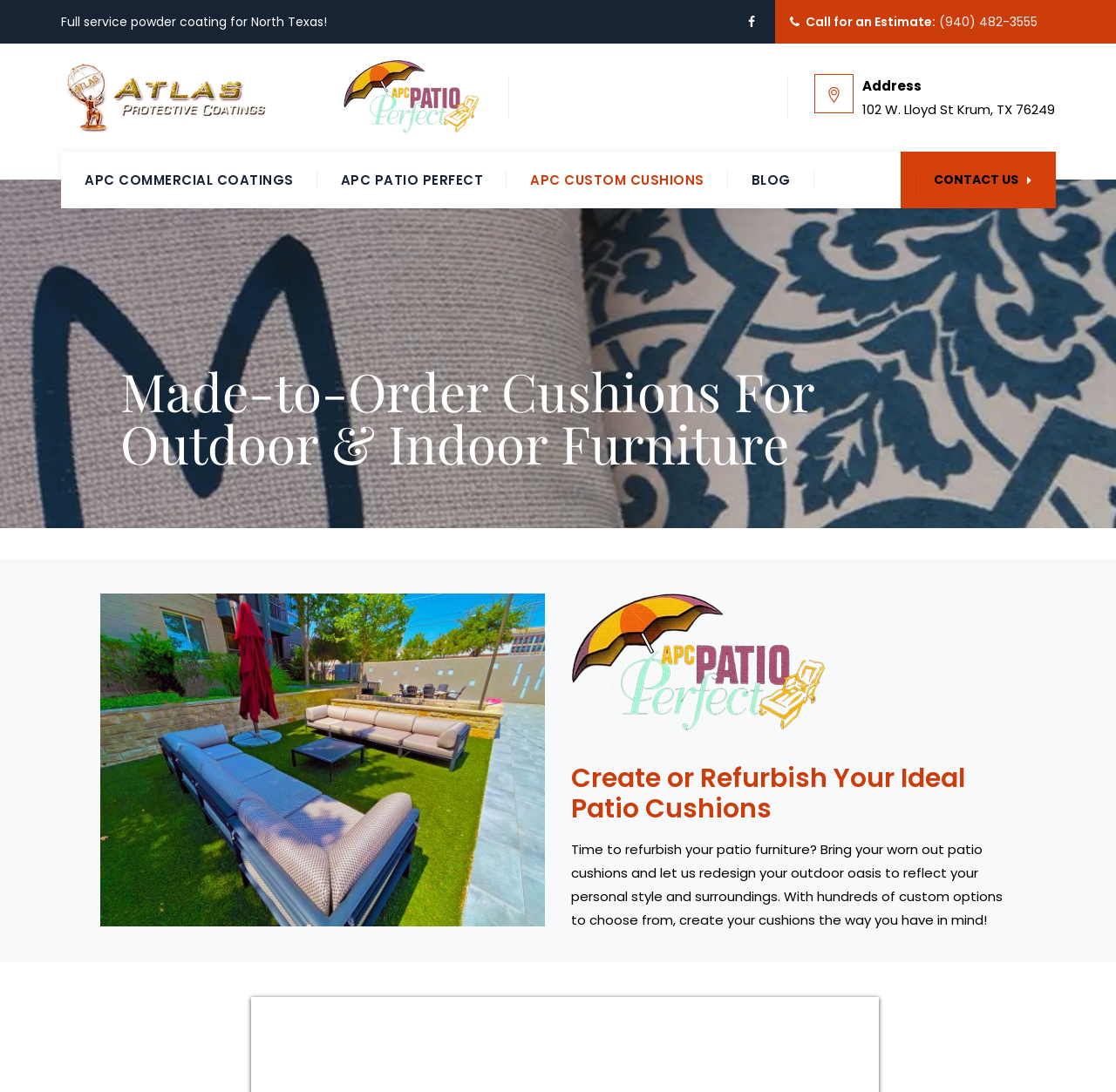Could you provide the bounding box coordinates for the portion of the screen to click to complete this instruction: "Learn about custom cushions"?

[0.475, 0.138, 0.631, 0.19]